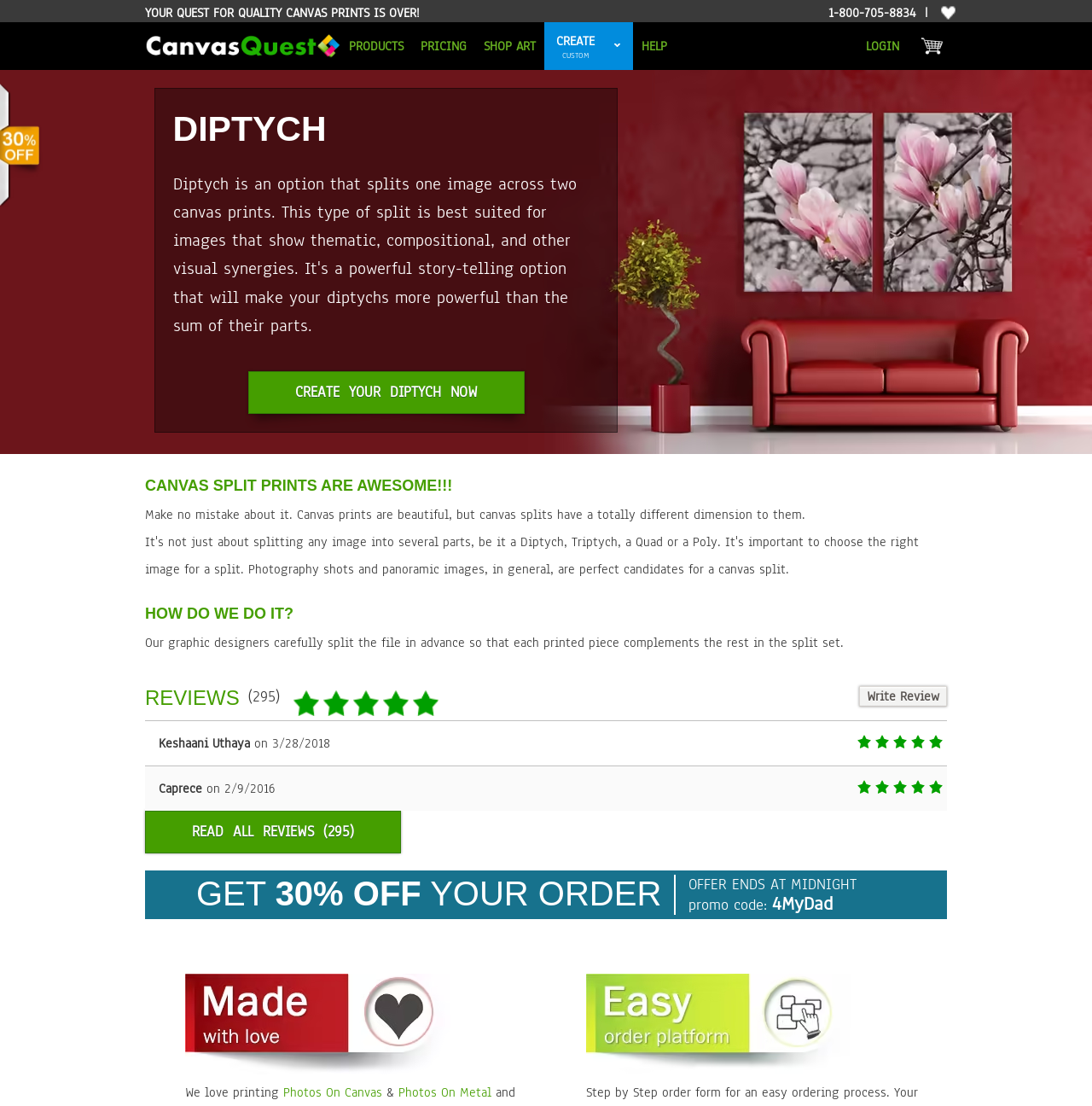What type of canvas split can I create on this website?
Please provide a detailed answer to the question.

I found the types of canvas splits by looking at the heading 'DIPTYCH' and the link 'CREATE YOUR DIPTYCH NOW' below it, and also considering the meta description that mentions multiple split options.